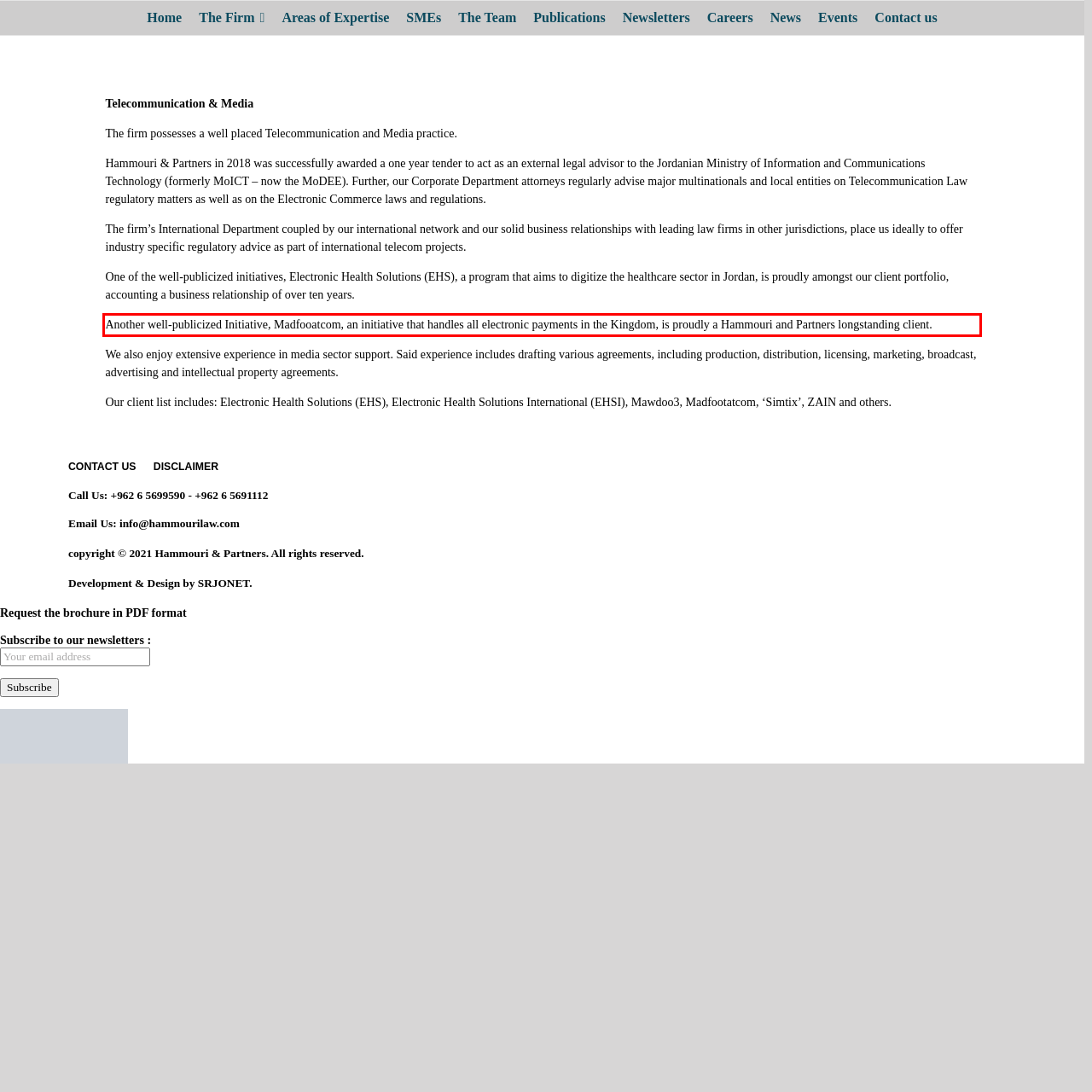The screenshot you have been given contains a UI element surrounded by a red rectangle. Use OCR to read and extract the text inside this red rectangle.

Another well-publicized Initiative, Madfooatcom, an initiative that handles all electronic payments in the Kingdom, is proudly a Hammouri and Partners longstanding client.